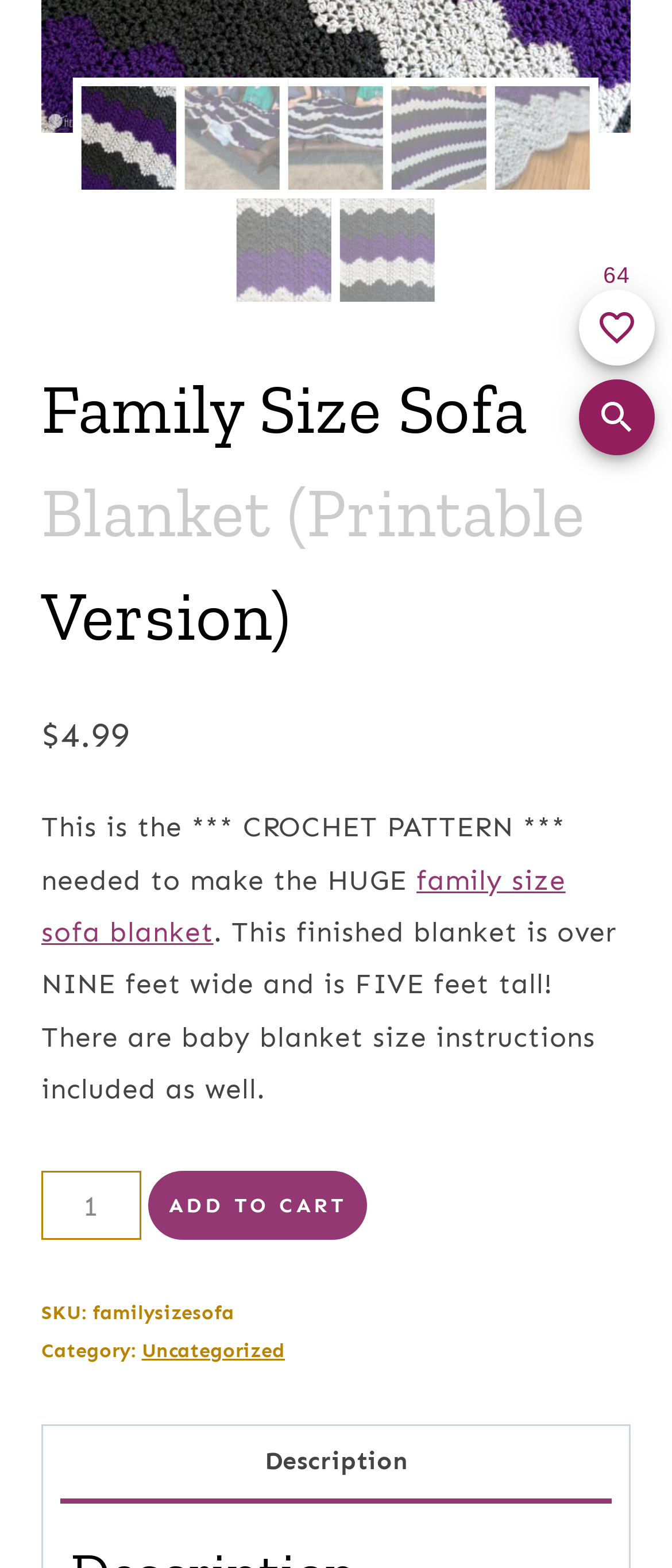Bounding box coordinates are specified in the format (top-left x, top-left y, bottom-right x, bottom-right y). All values are floating point numbers bounded between 0 and 1. Please provide the bounding box coordinate of the region this sentence describes: Uncategorized

[0.211, 0.853, 0.424, 0.868]